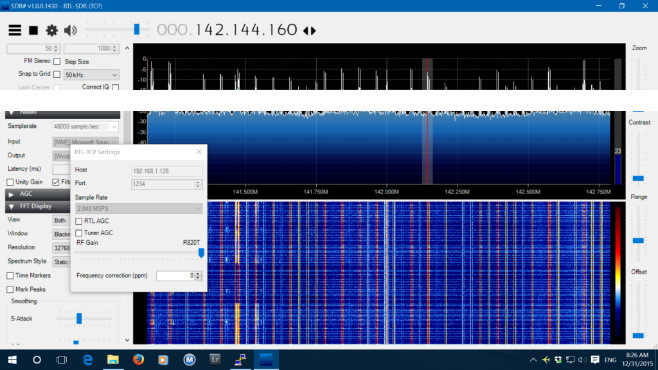What is the purpose of the settings options?
Kindly offer a detailed explanation using the data available in the image.

The settings options, including sample rate and audio gain, are provided to allow the user to configure the input and output of the SDR for optimal performance, particularly in managing noise levels in a home environment.